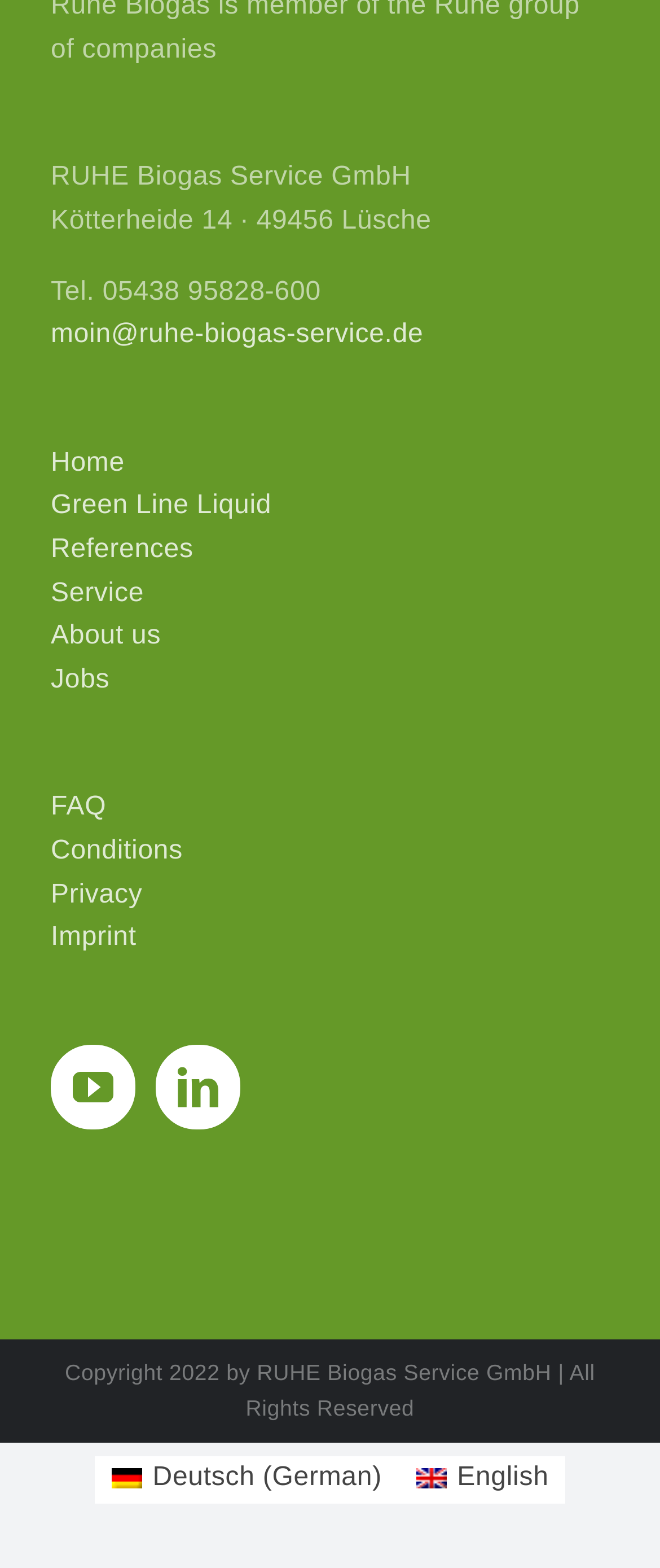Find the bounding box coordinates of the clickable area that will achieve the following instruction: "visit the home page".

[0.077, 0.286, 0.189, 0.304]